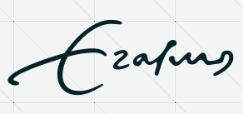What values does the logo symbolize?
Kindly offer a detailed explanation using the data available in the image.

The logo of Erasmus MC symbolizes the institution's commitment to innovation, high-quality healthcare, and research excellence within the medical and academic communities, reflecting the center's dedication to a compassionate approach in medicine and patient care.